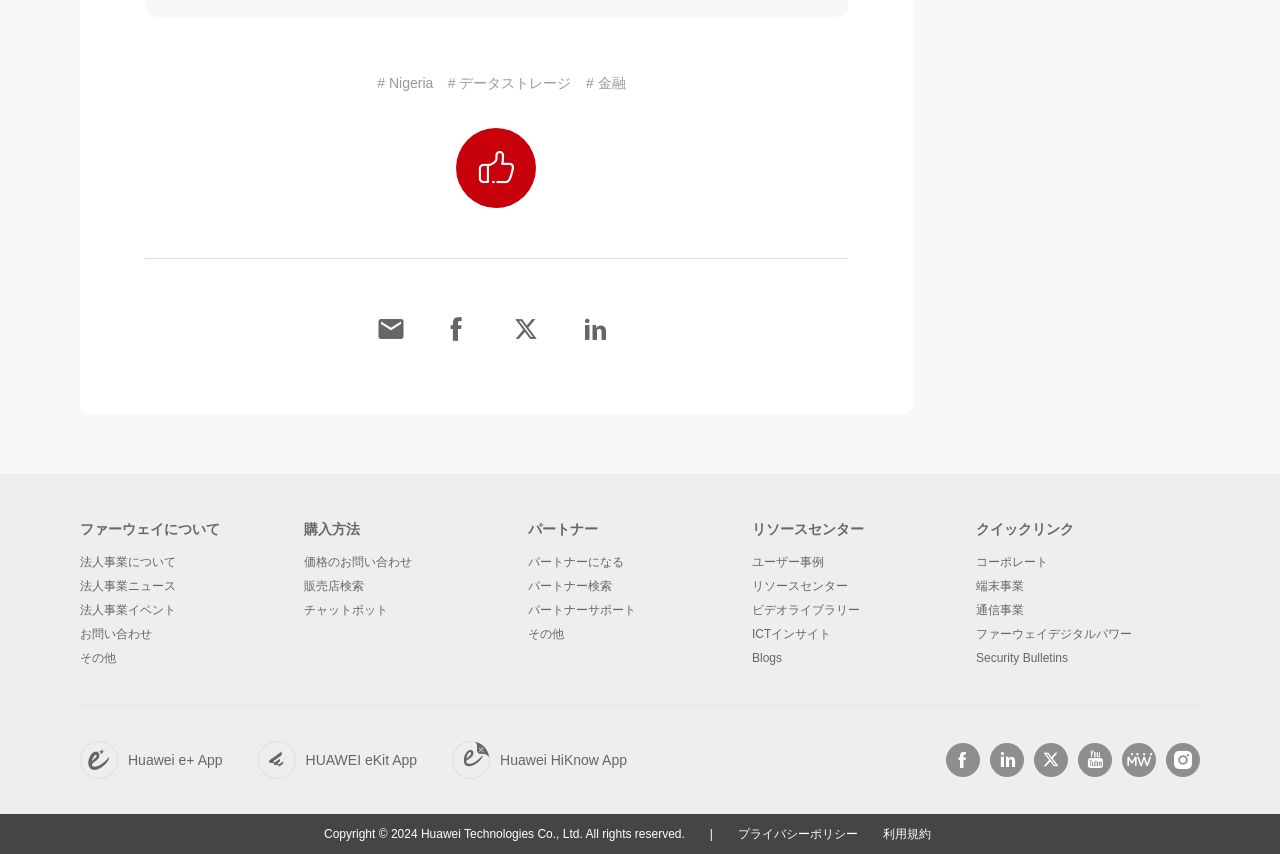Determine the bounding box coordinates for the element that should be clicked to follow this instruction: "Learn about Huawei". The coordinates should be given as four float numbers between 0 and 1, in the format [left, top, right, bottom].

[0.062, 0.61, 0.172, 0.629]